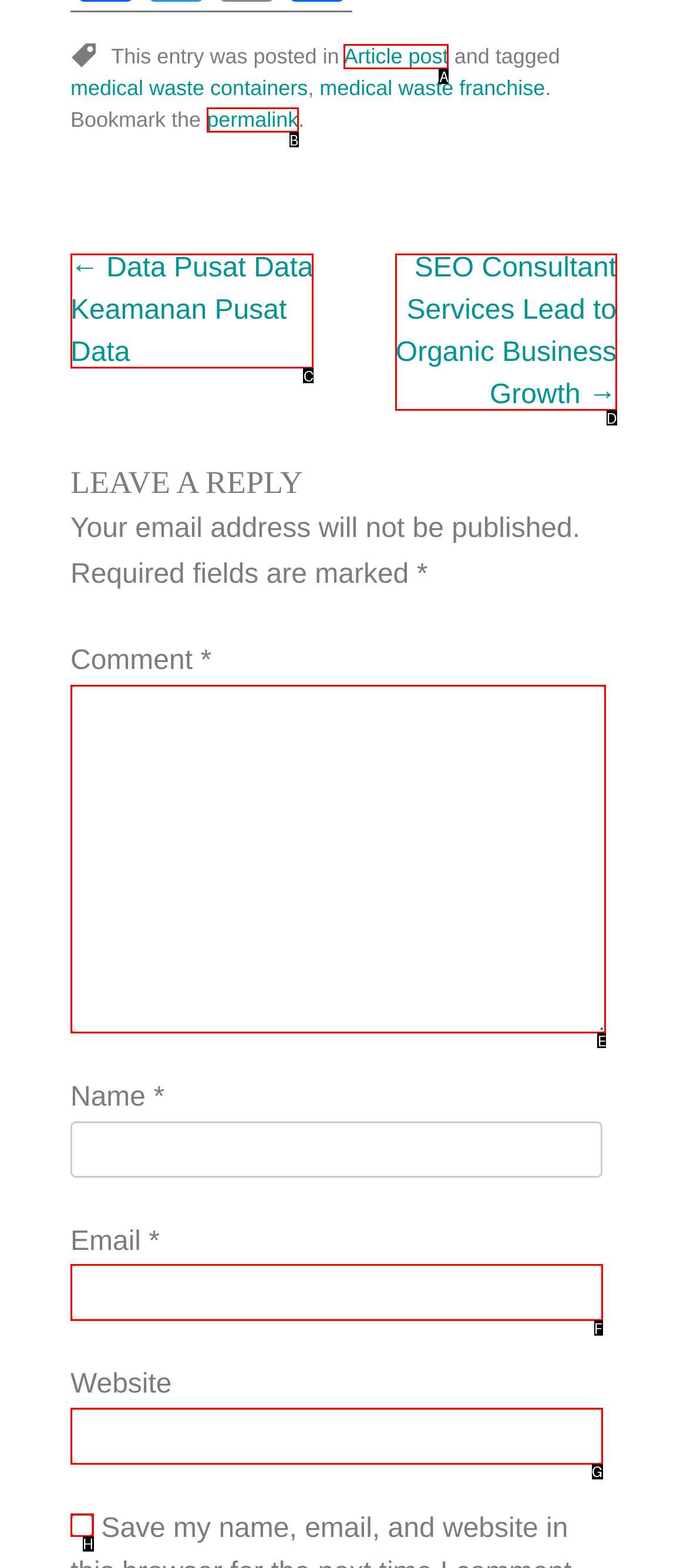Choose the UI element you need to click to carry out the task: Enter your comment.
Respond with the corresponding option's letter.

E